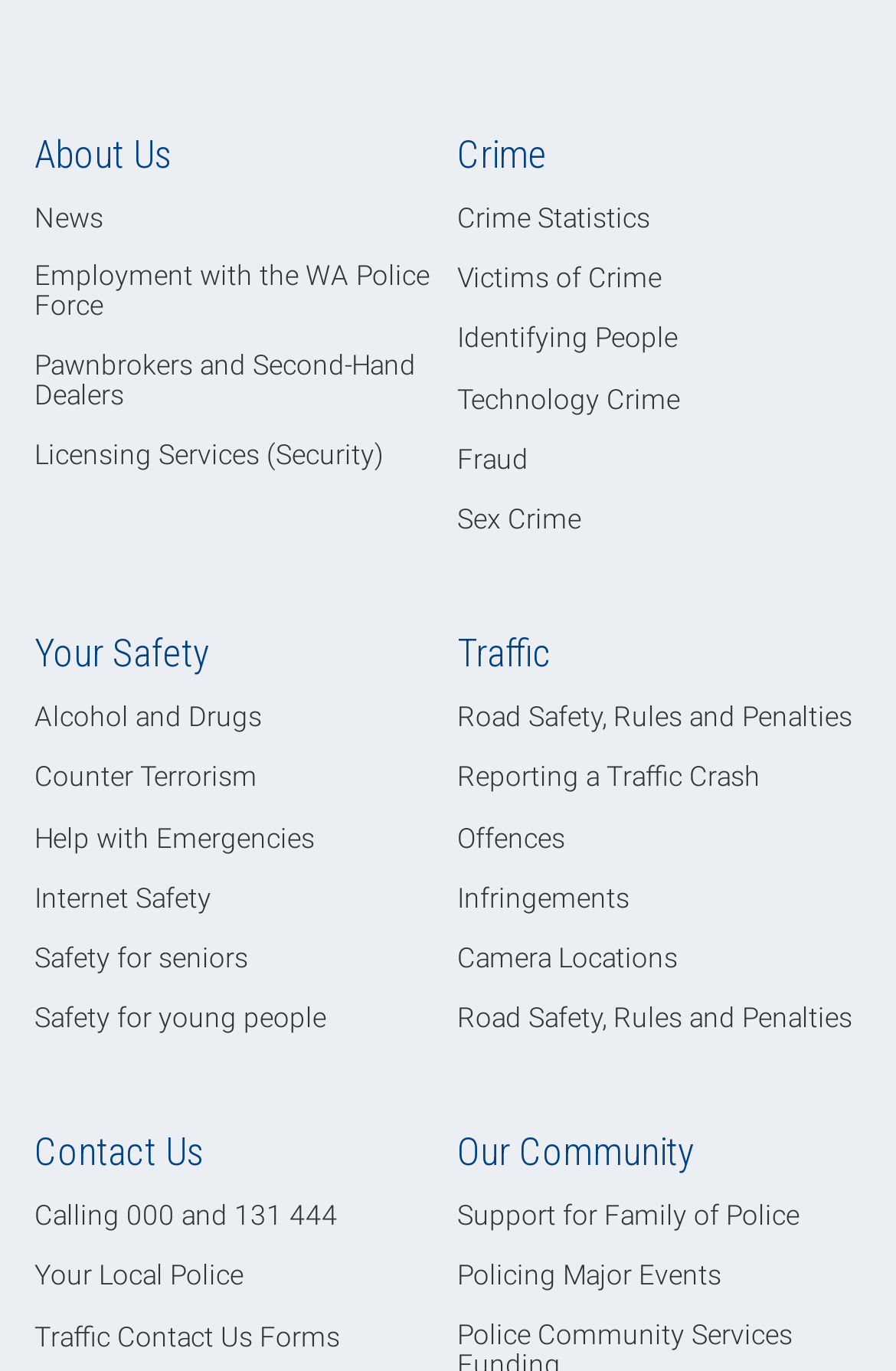Please specify the bounding box coordinates of the region to click in order to perform the following instruction: "Learn about Your Safety".

[0.038, 0.459, 0.233, 0.493]